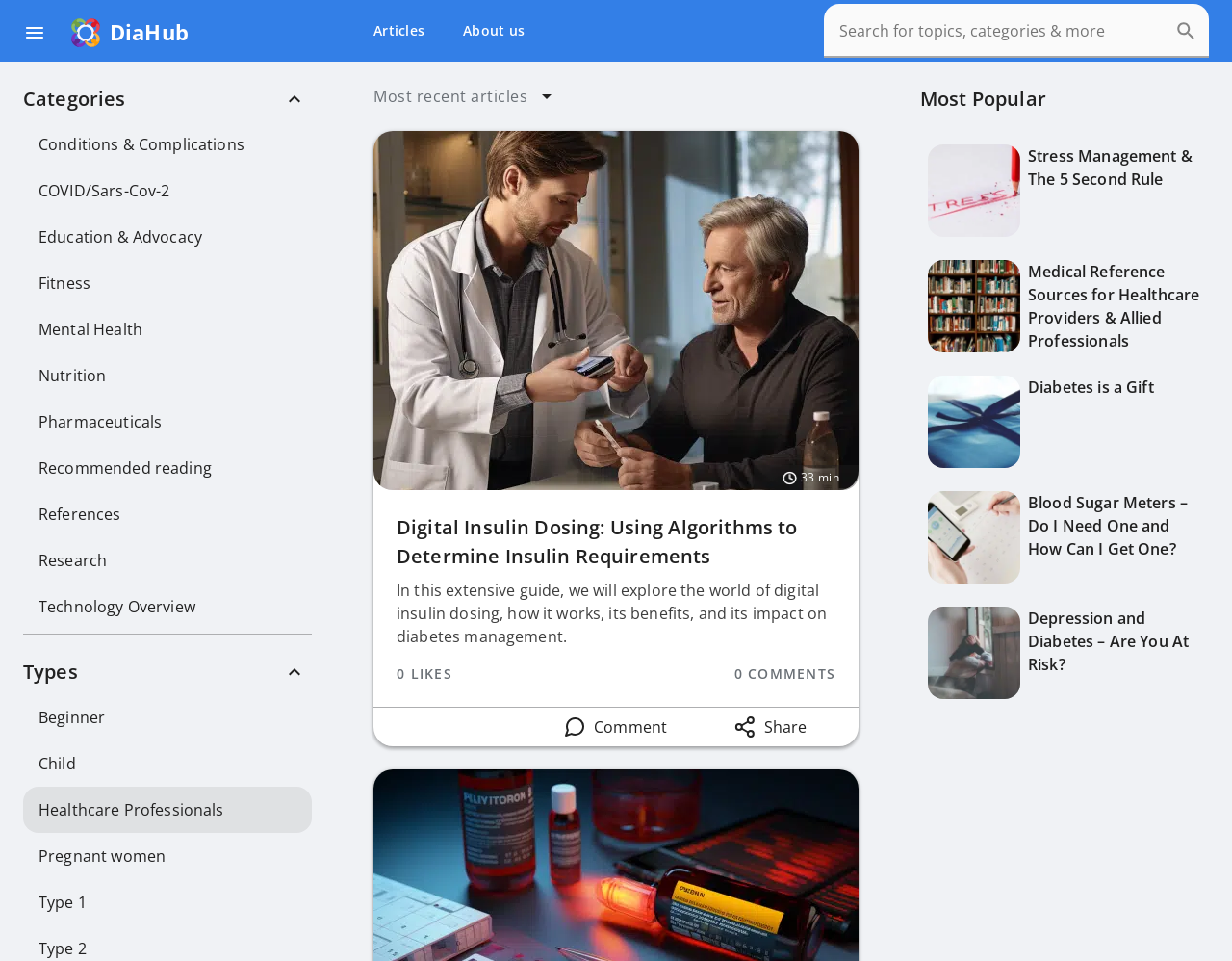Please identify the bounding box coordinates of the clickable element to fulfill the following instruction: "Browse the 'Conditions & Complications' category". The coordinates should be four float numbers between 0 and 1, i.e., [left, top, right, bottom].

[0.019, 0.126, 0.253, 0.174]